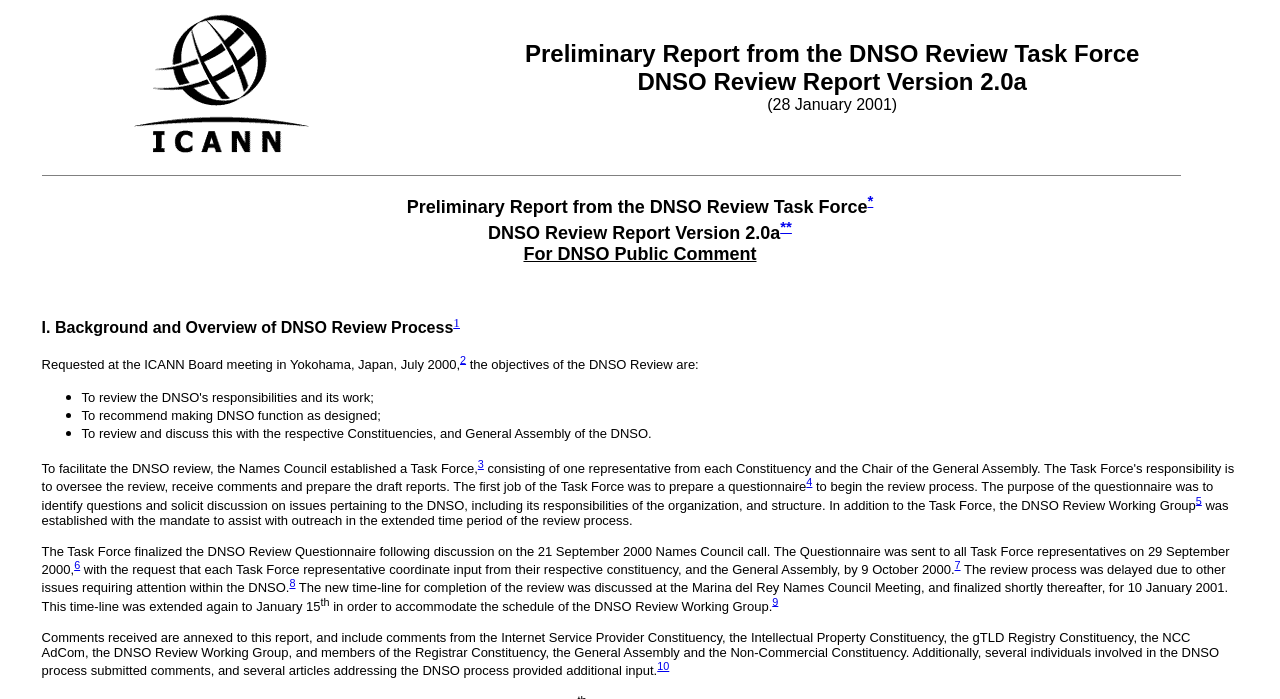Please answer the following question using a single word or phrase: What is the deadline for completing the review process?

15 January 2001